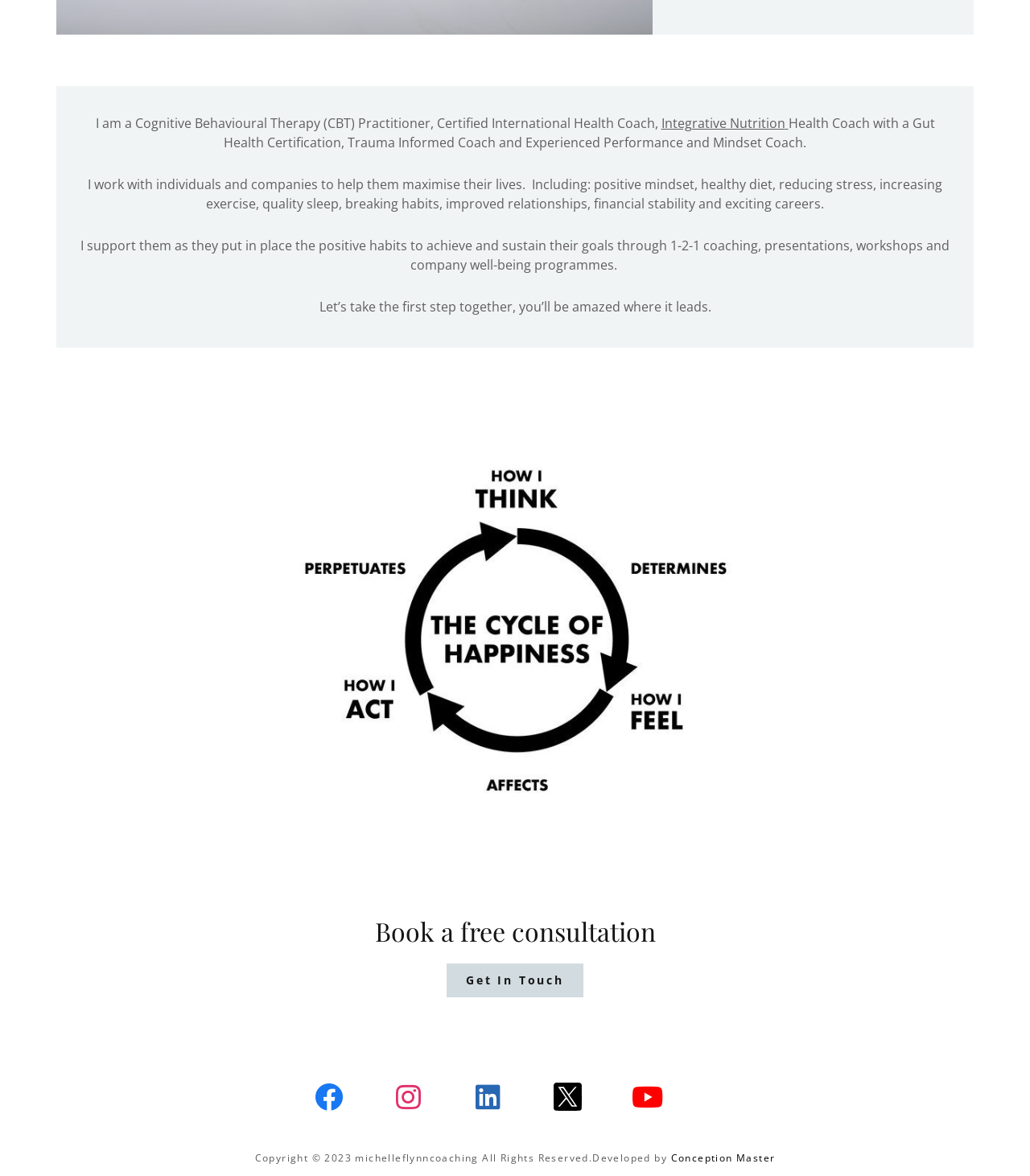Please provide a comprehensive response to the question below by analyzing the image: 
What is the purpose of the coaching services?

The purpose of the coaching services can be inferred from the sentence 'I work with individuals and companies to help them maximise their lives.' which suggests that the coaching services aim to improve the overall well-being of individuals.